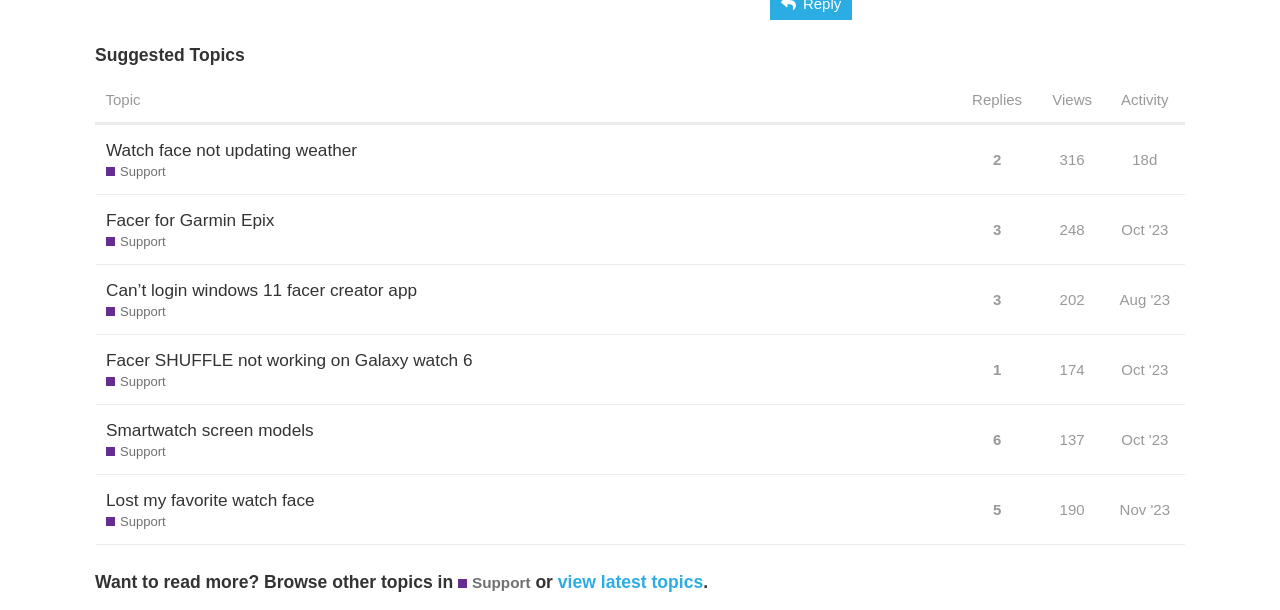Please specify the coordinates of the bounding box for the element that should be clicked to carry out this instruction: "Go to ASPE Home". The coordinates must be four float numbers between 0 and 1, formatted as [left, top, right, bottom].

None